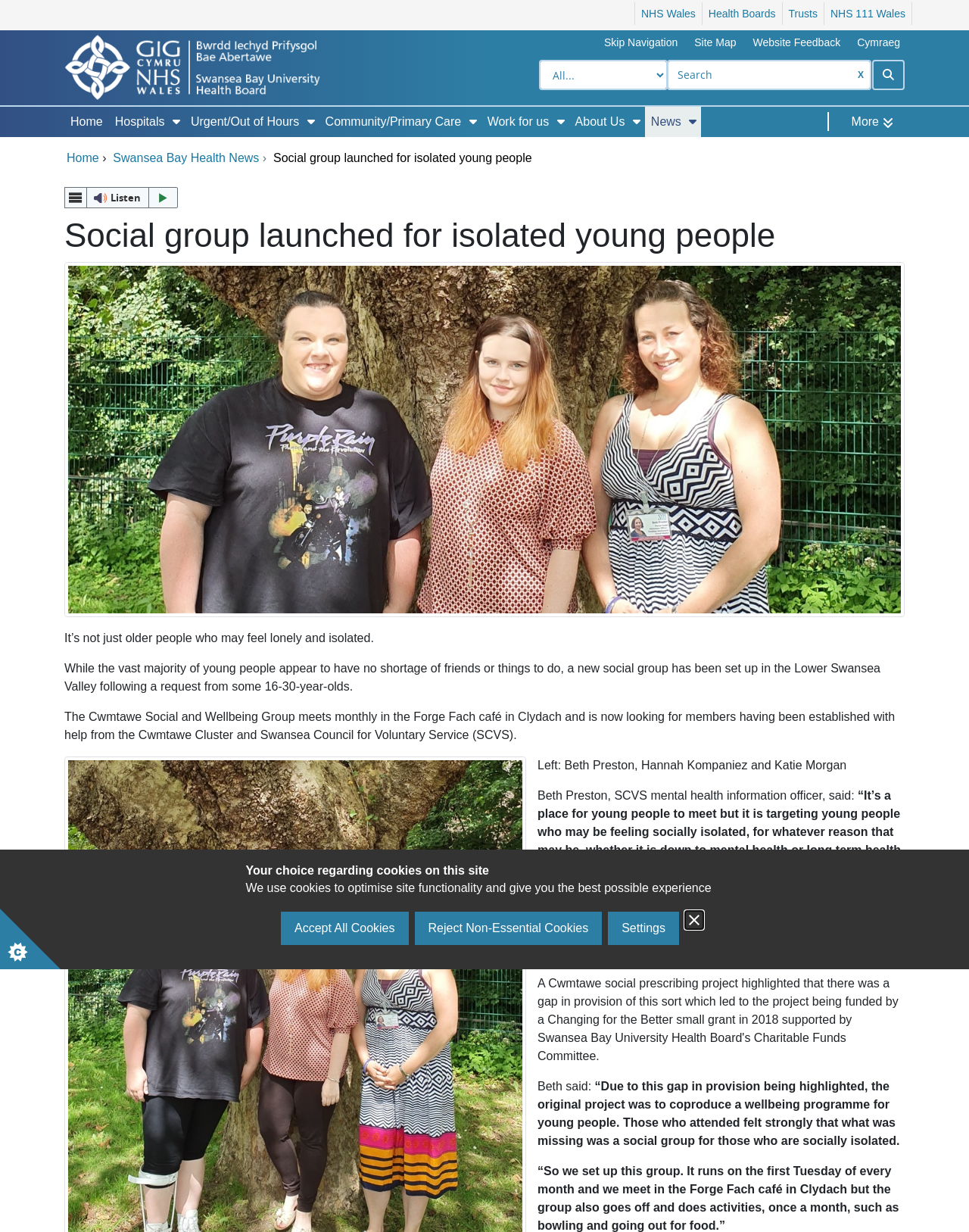Who helped establish the Cwmtawe Social and Wellbeing Group?
Examine the image and give a concise answer in one word or a short phrase.

Cwmtawe Cluster and Swansea Council for Voluntary Service (SCVS)